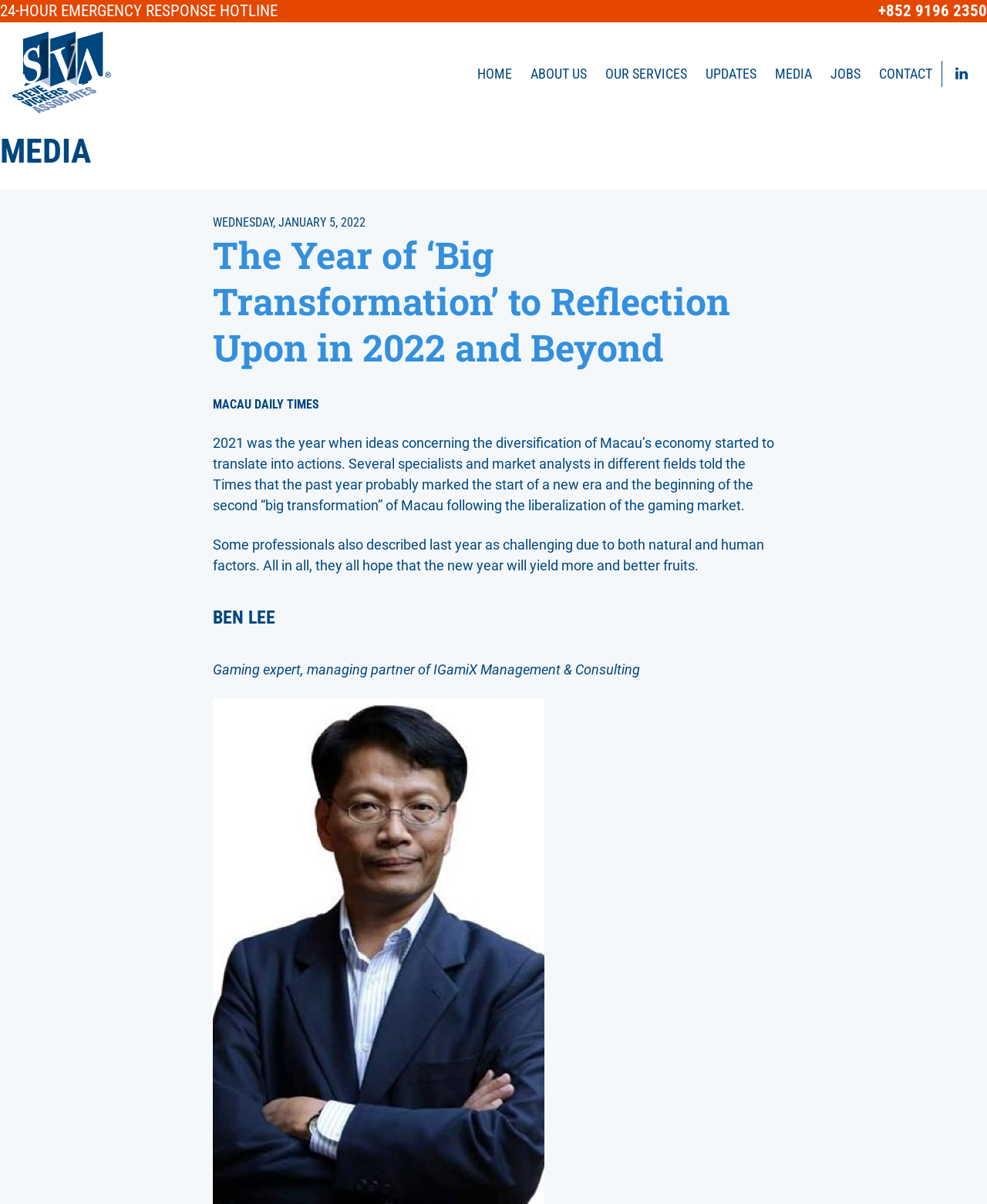Please mark the clickable region by giving the bounding box coordinates needed to complete this instruction: "Navigate to the home page".

[0.477, 0.05, 0.525, 0.072]